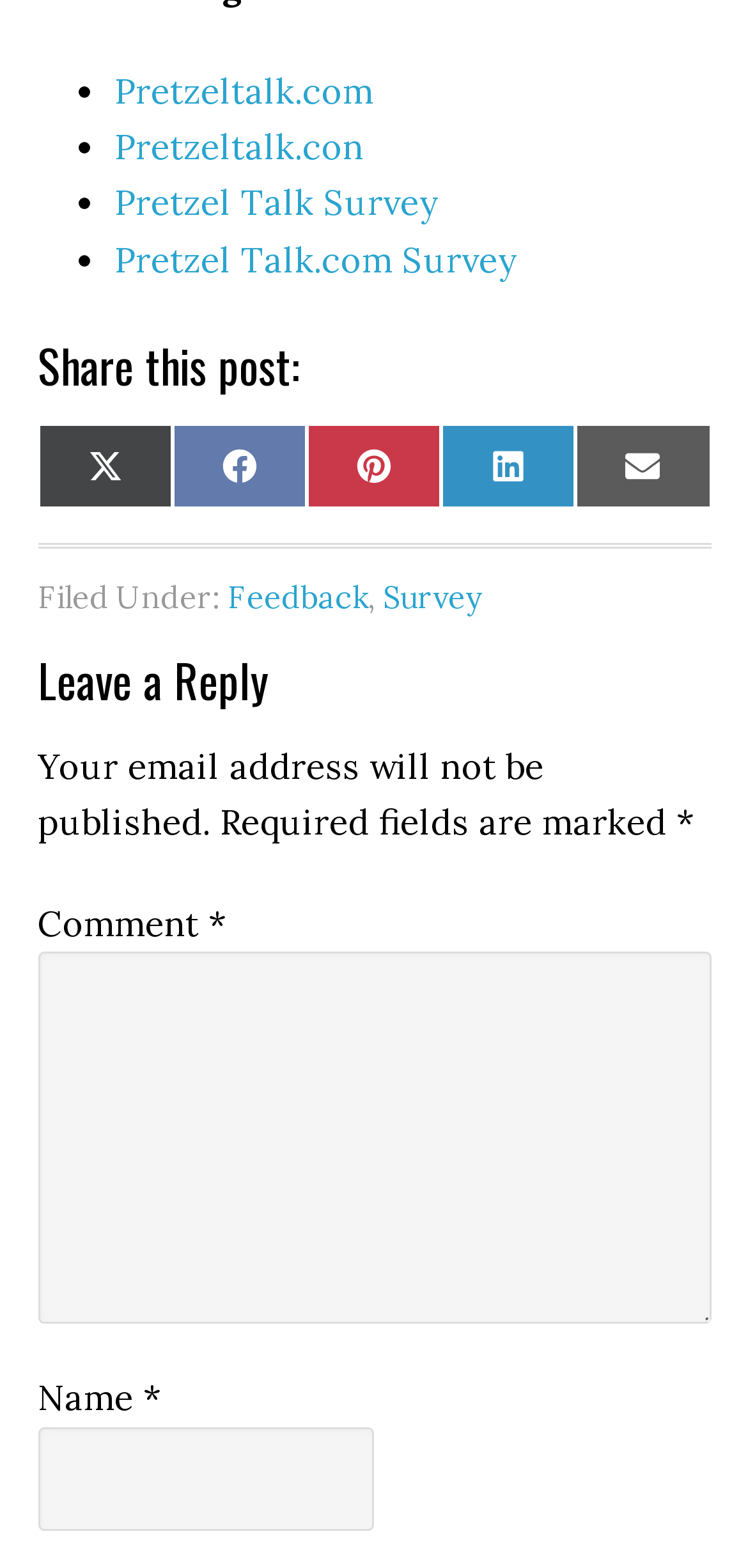Identify the bounding box coordinates for the UI element described as follows: parent_node: Name * name="author". Use the format (top-left x, top-left y, bottom-right x, bottom-right y) and ensure all values are floating point numbers between 0 and 1.

[0.05, 0.91, 0.5, 0.976]